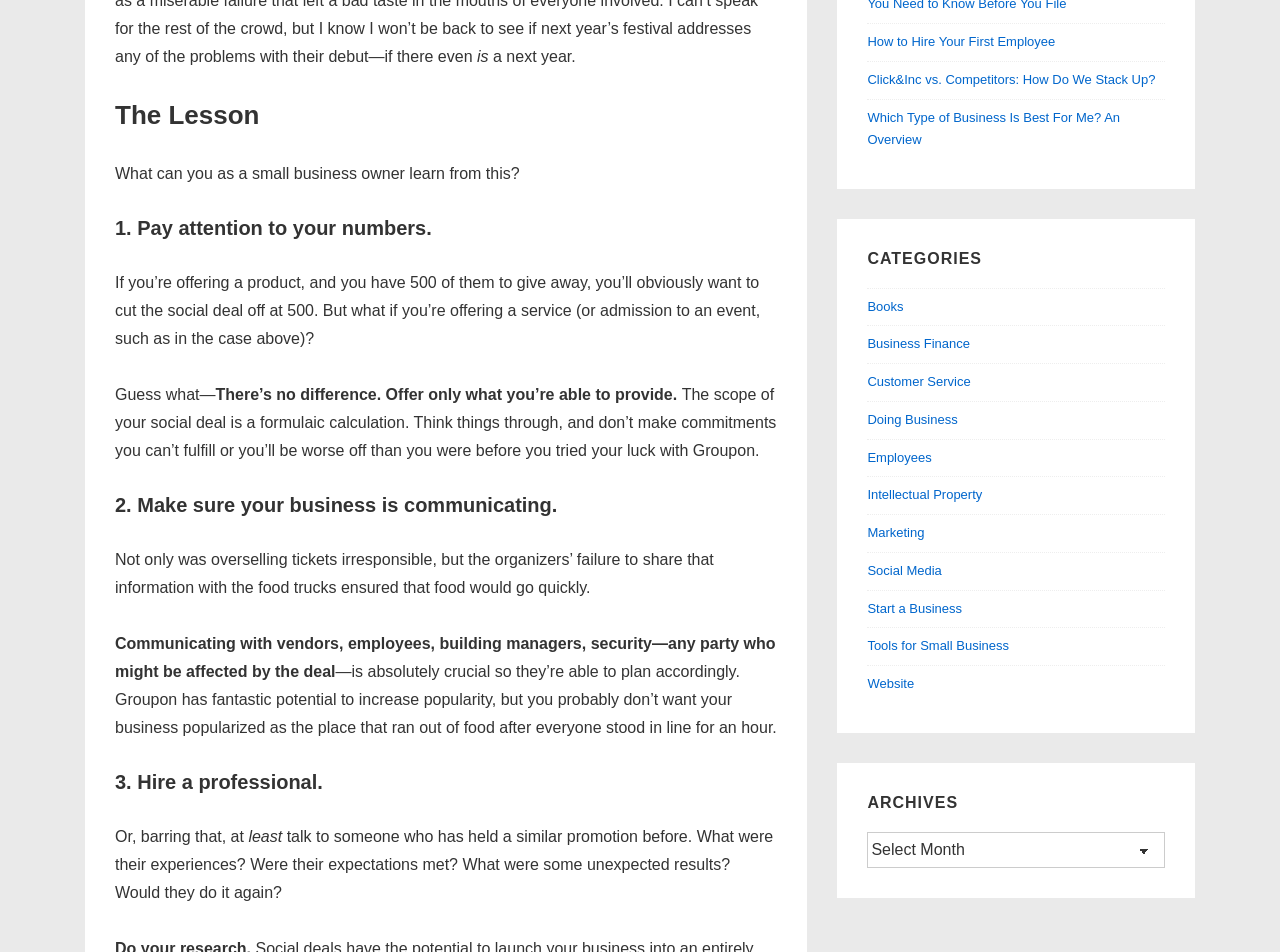Identify the bounding box coordinates of the section to be clicked to complete the task described by the following instruction: "Select an option from 'Archives' combobox". The coordinates should be four float numbers between 0 and 1, formatted as [left, top, right, bottom].

[0.678, 0.874, 0.91, 0.911]